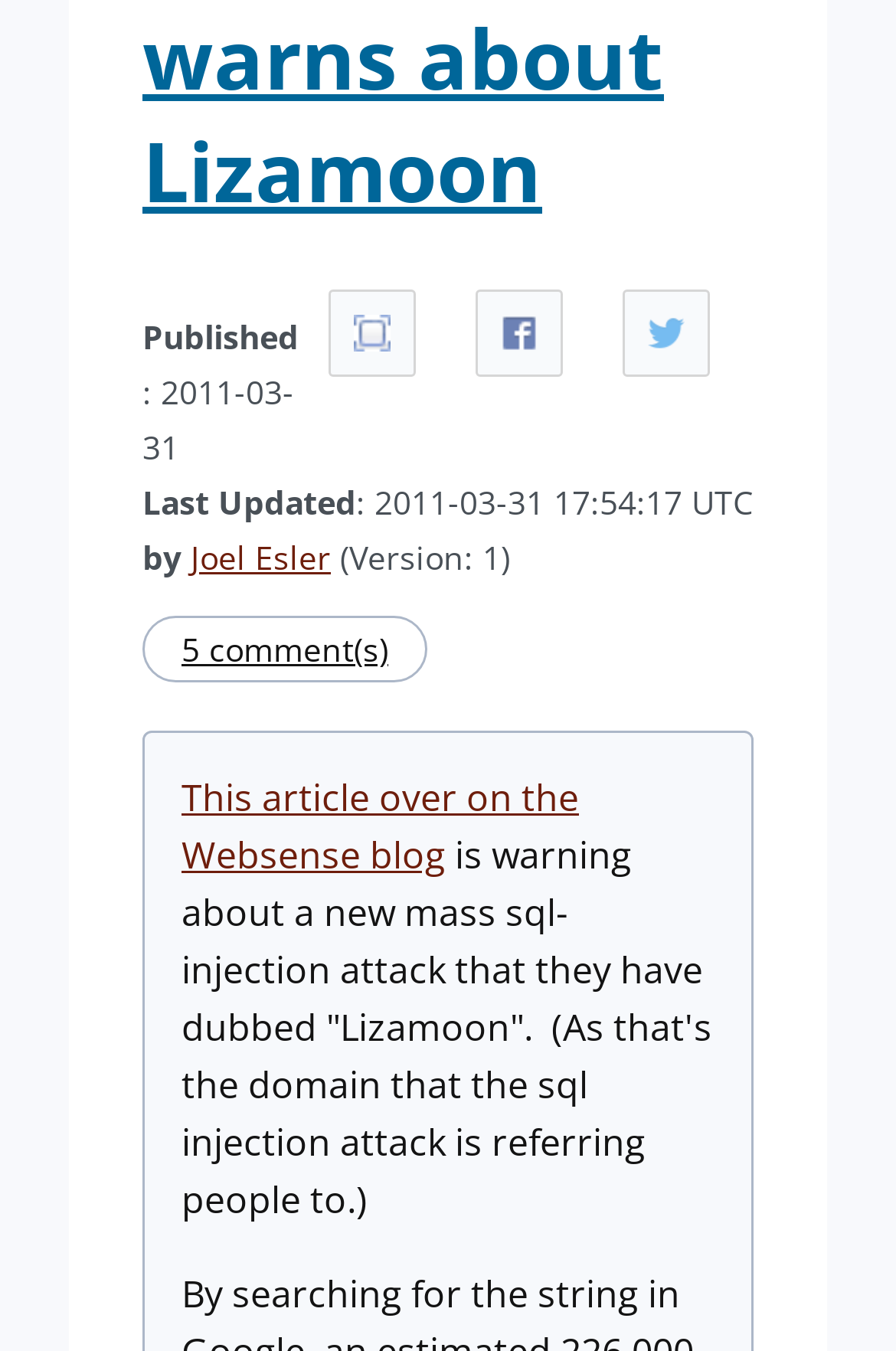Give the bounding box coordinates for the element described as: "Joel Esler".

[0.213, 0.396, 0.369, 0.428]